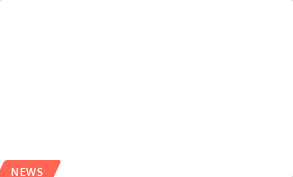Please answer the following question using a single word or phrase: 
What is the purpose of the article?

To inform educational stakeholders